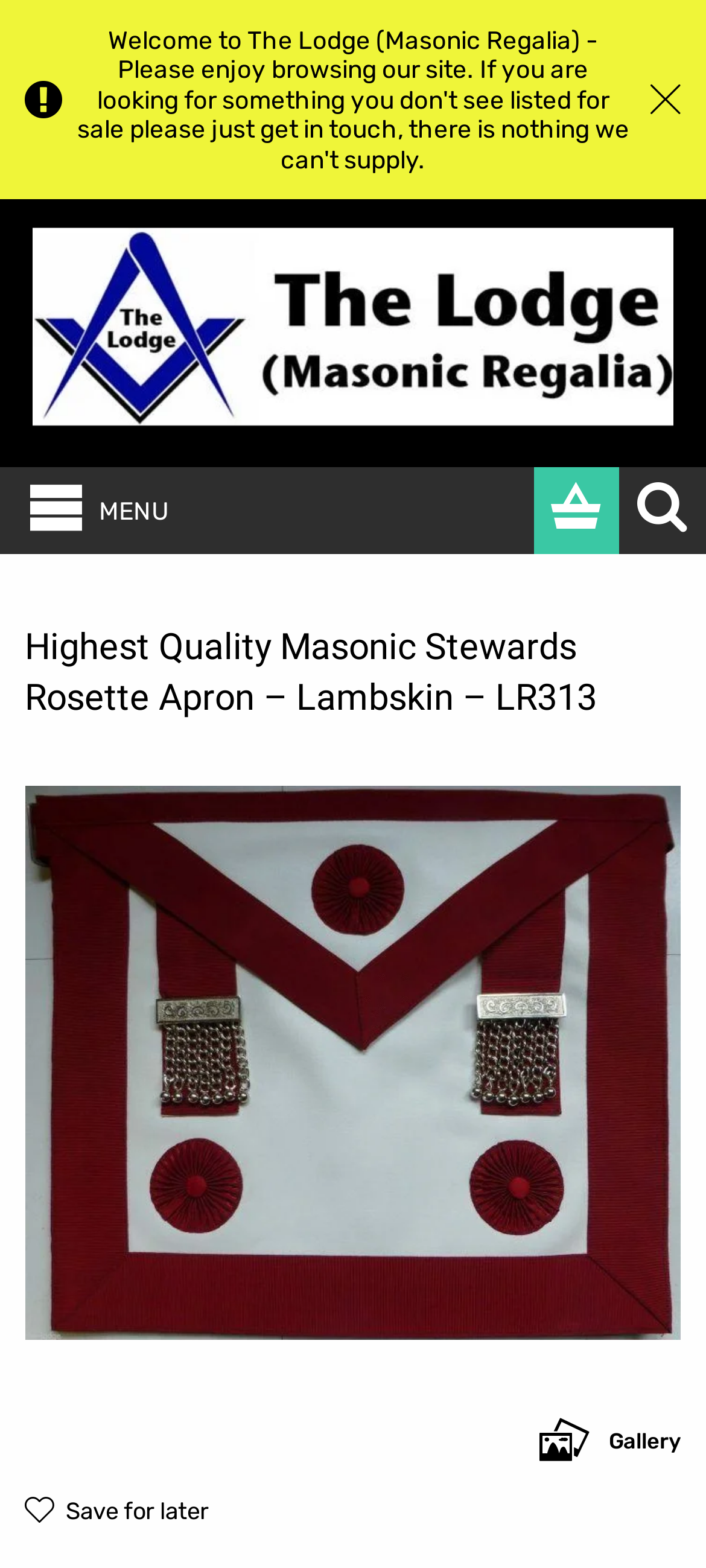Identify the bounding box coordinates of the clickable region required to complete the instruction: "Go to the 'CRAFT - MEMBERS' page". The coordinates should be given as four float numbers within the range of 0 and 1, i.e., [left, top, right, bottom].

[0.0, 0.106, 0.897, 0.155]